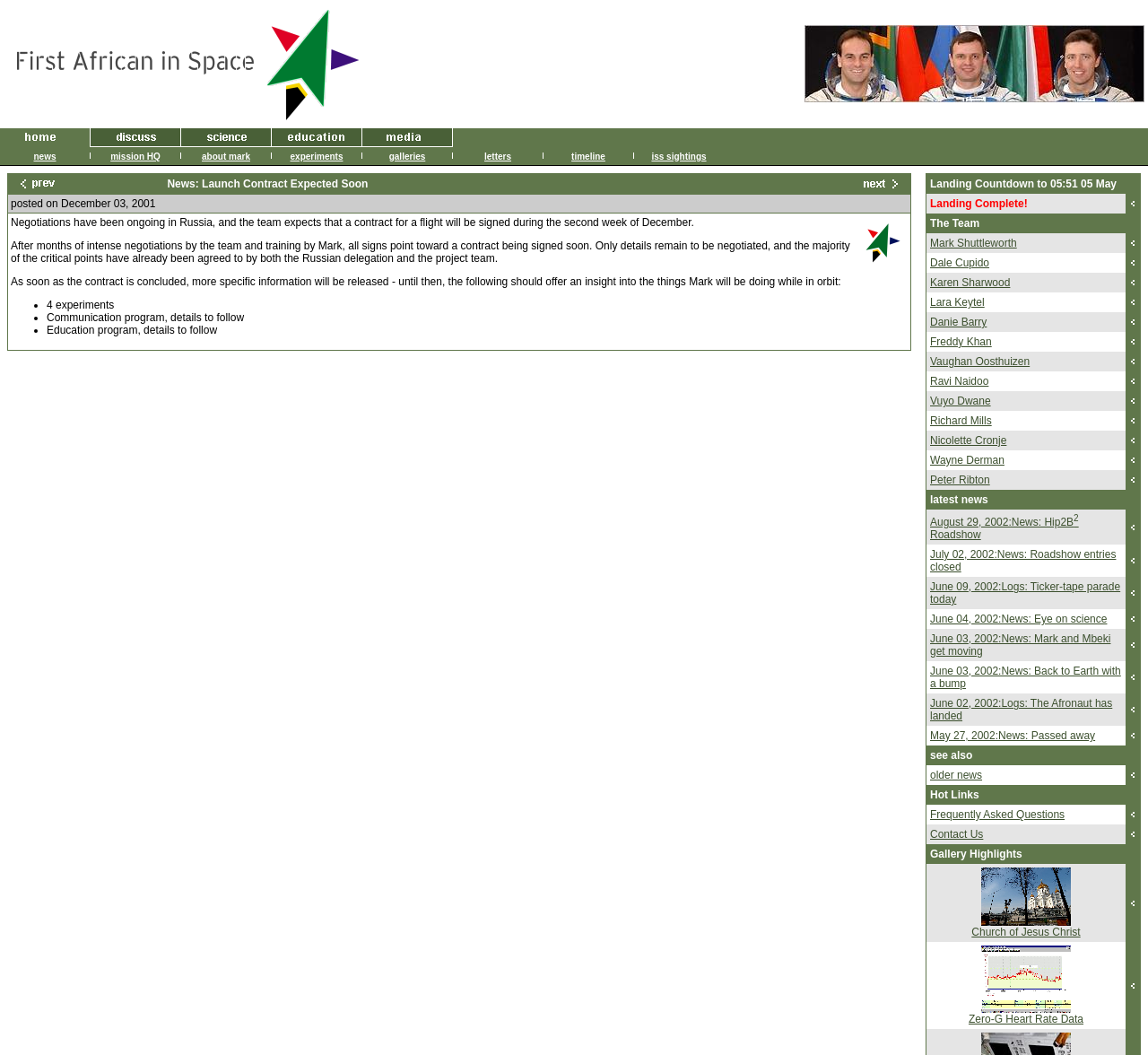Indicate the bounding box coordinates of the clickable region to achieve the following instruction: "learn about education."

[0.237, 0.129, 0.315, 0.141]